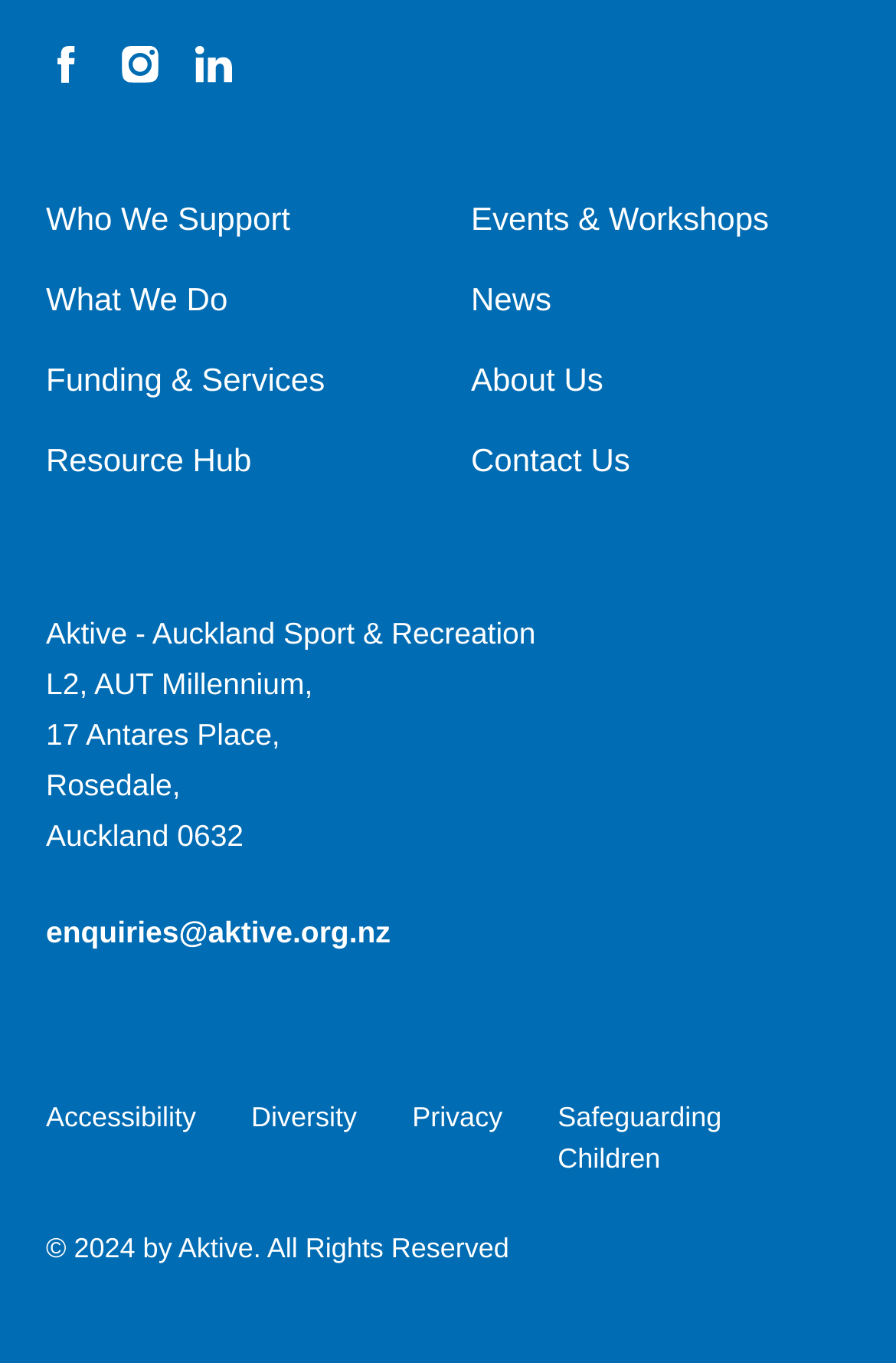Identify the bounding box coordinates for the UI element that matches this description: "Facebook".

[0.051, 0.035, 0.097, 0.069]